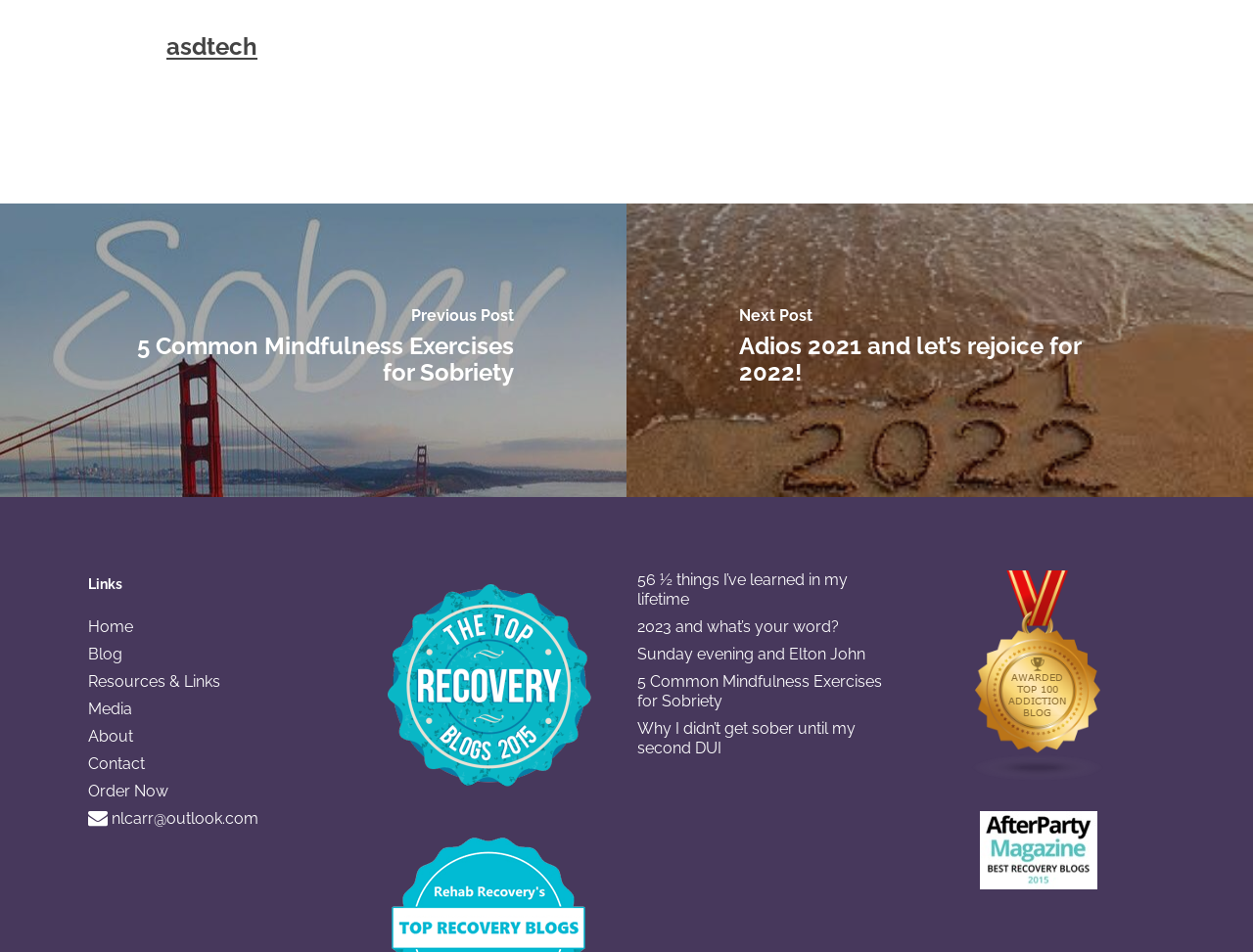Locate the bounding box coordinates of the element that should be clicked to fulfill the instruction: "go to the 'Home' page".

[0.07, 0.649, 0.272, 0.669]